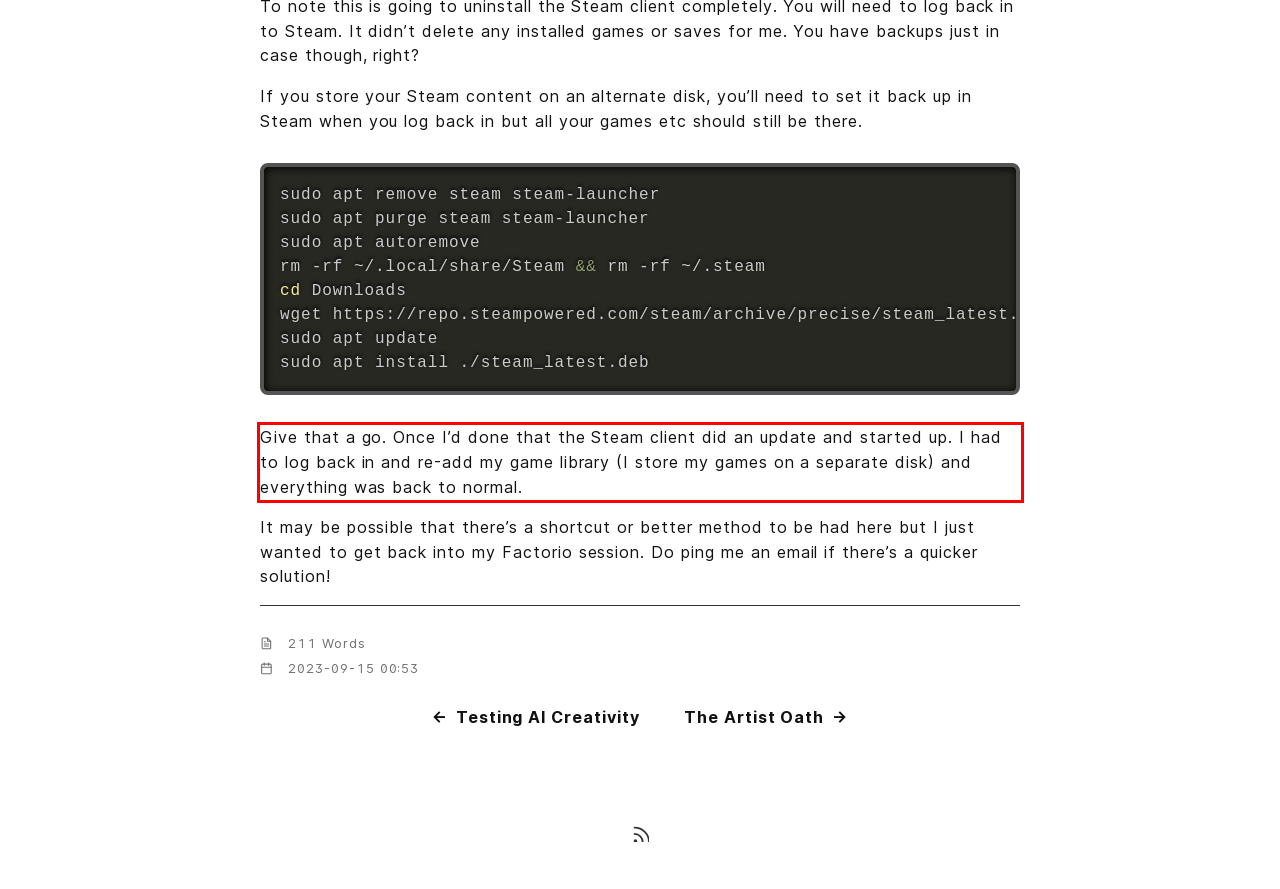From the provided screenshot, extract the text content that is enclosed within the red bounding box.

Give that a go. Once I’d done that the Steam client did an update and started up. I had to log back in and re-add my game library (I store my games on a separate disk) and everything was back to normal.